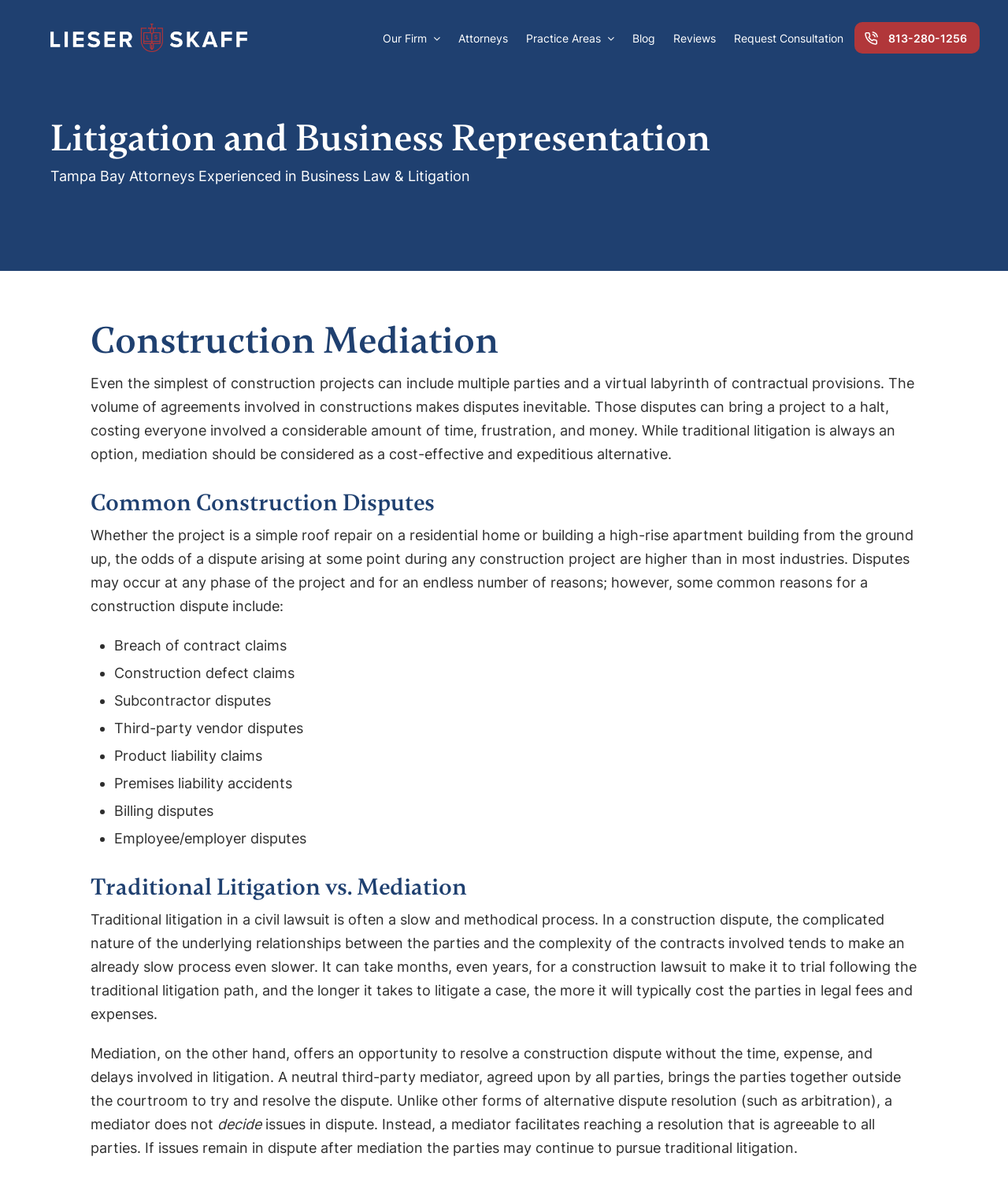Locate and extract the headline of this webpage.

Litigation and Business Representation